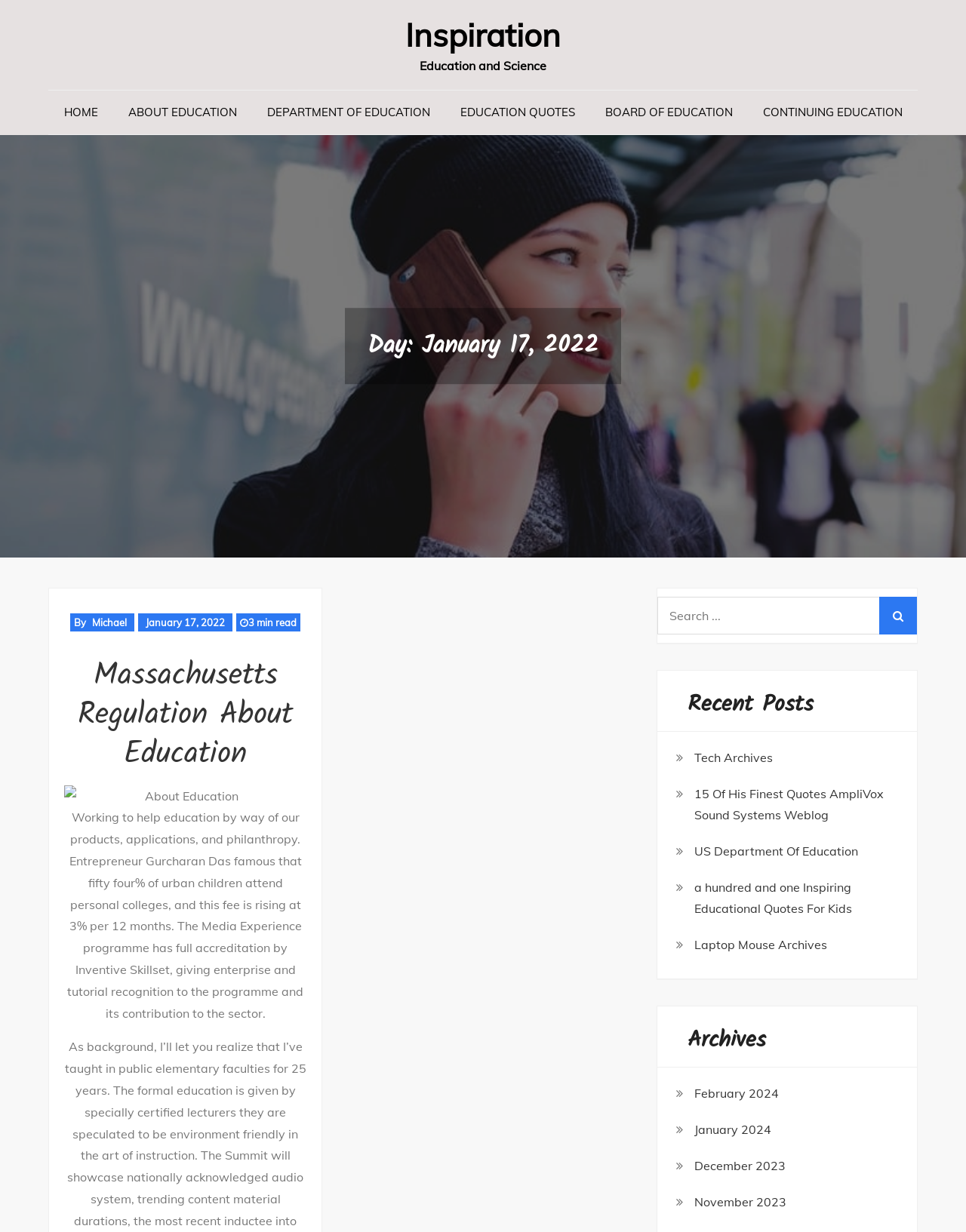Create a detailed summary of all the visual and textual information on the webpage.

This webpage is about inspiration, specifically in the context of education and science. At the top, there is a heading "Inspiration" with a link to the same title. Below it, there is a navigation menu with links to various pages, including "HOME", "ABOUT EDUCATION", "DEPARTMENT OF EDUCATION", and more.

On the left side, there is a section with a heading "Day: January 17, 2022" which includes information about the author, Michael, and the date of the post. Below this section, there is a header "Massachusetts Regulation About Education" with a link to the same title. Next to it, there is an image related to education.

The main content of the page is a text about education, discussing how entrepreneur Gurcharan Das noted that 54% of urban children attend private schools, and this rate is increasing at 3% per year. The text also mentions the Media Experience programme and its accreditation.

On the right side, there is a search bar with a button and a heading "Recent Posts" above it. Below the search bar, there are links to recent posts, including "Tech Archives", "15 Of His Finest Quotes AmpliVox Sound Systems Weblog", and more. Further down, there is a section with a heading "Archives" which includes links to posts from different months, including February 2024, January 2024, and more.